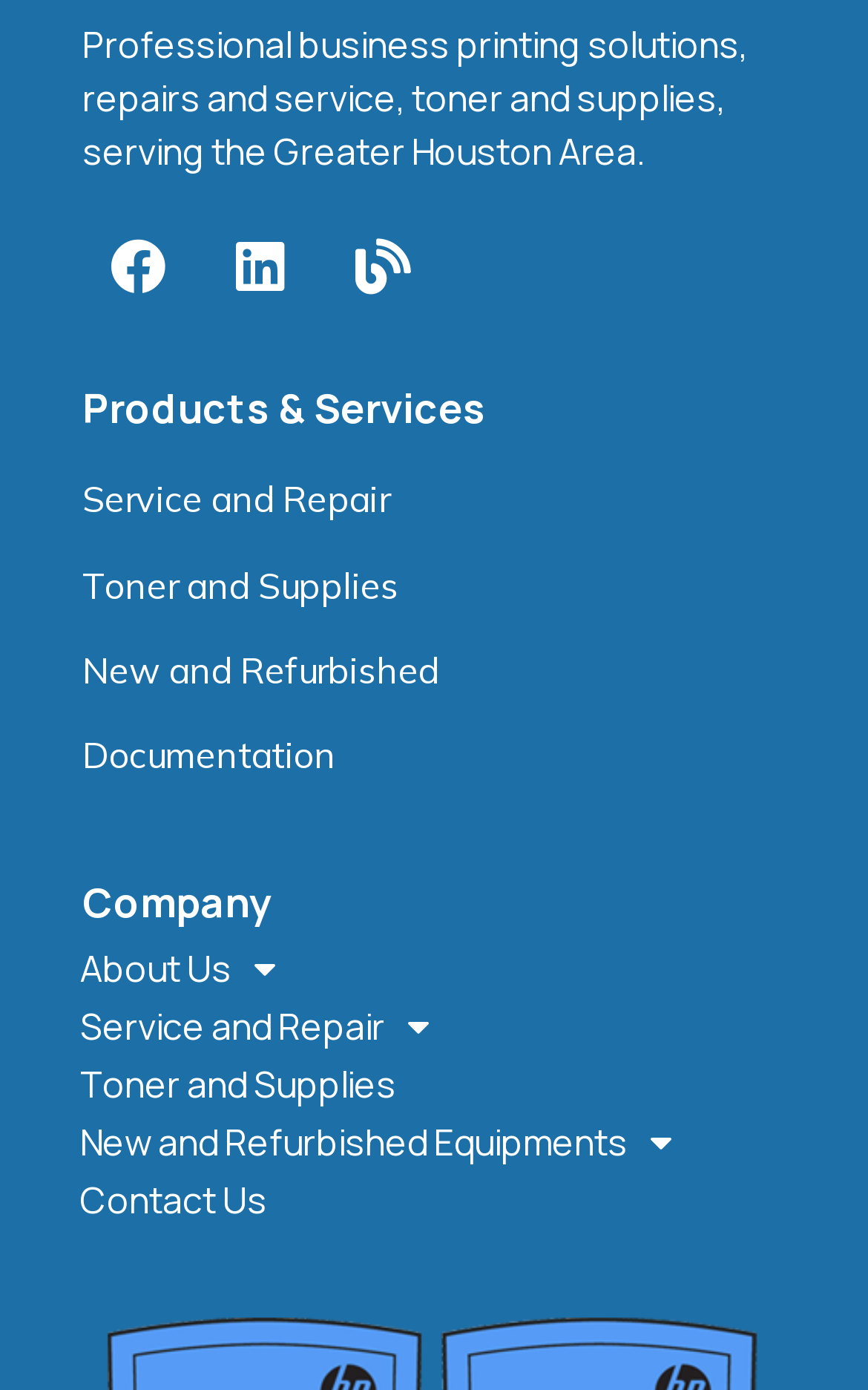Select the bounding box coordinates of the element I need to click to carry out the following instruction: "Get service and repair information".

[0.095, 0.343, 0.449, 0.375]